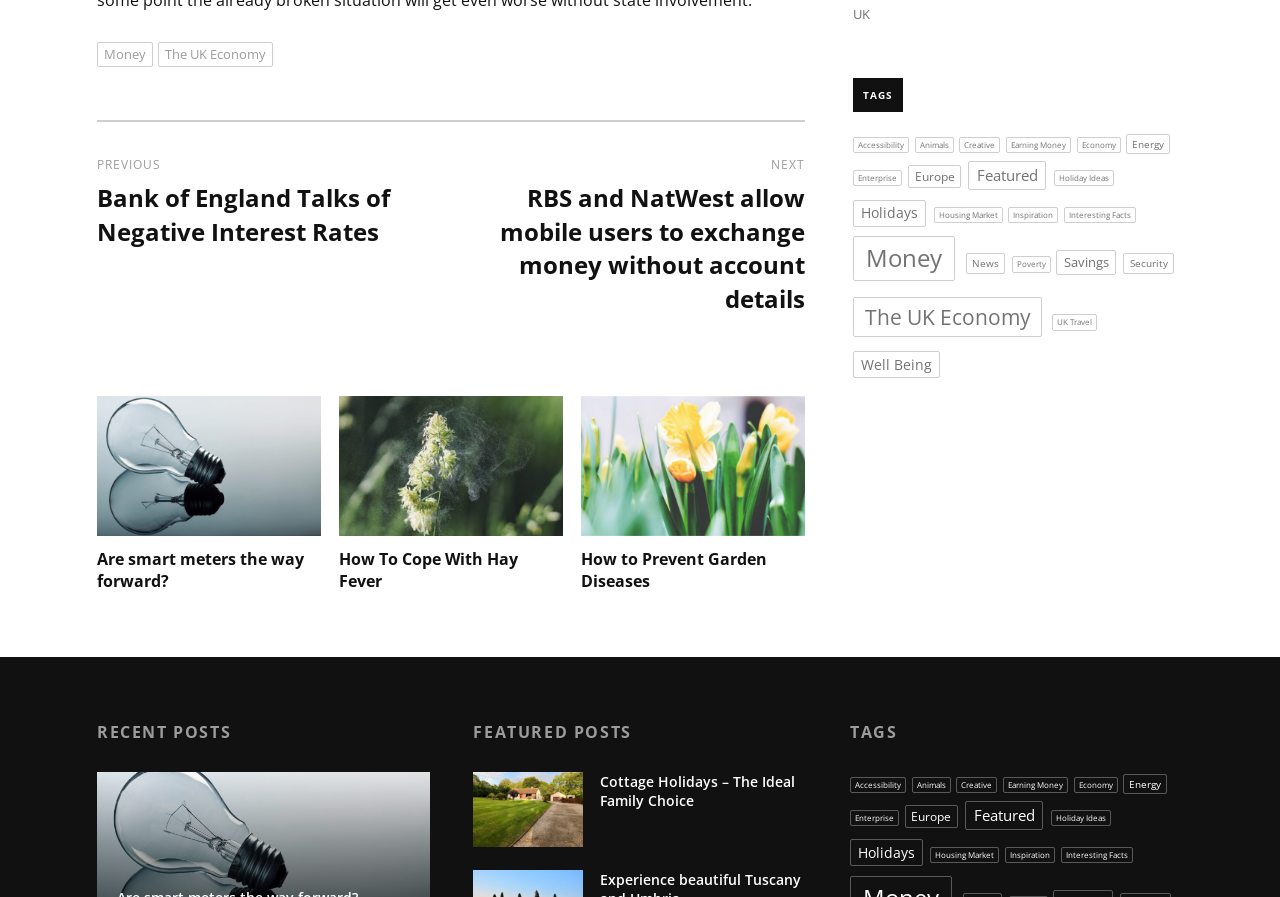How many items are in the 'Money' category?
Using the image, provide a detailed and thorough answer to the question.

I looked at the tags section and found the link 'Money (39 items)' which indicates that there are 39 items in the 'Money' category.